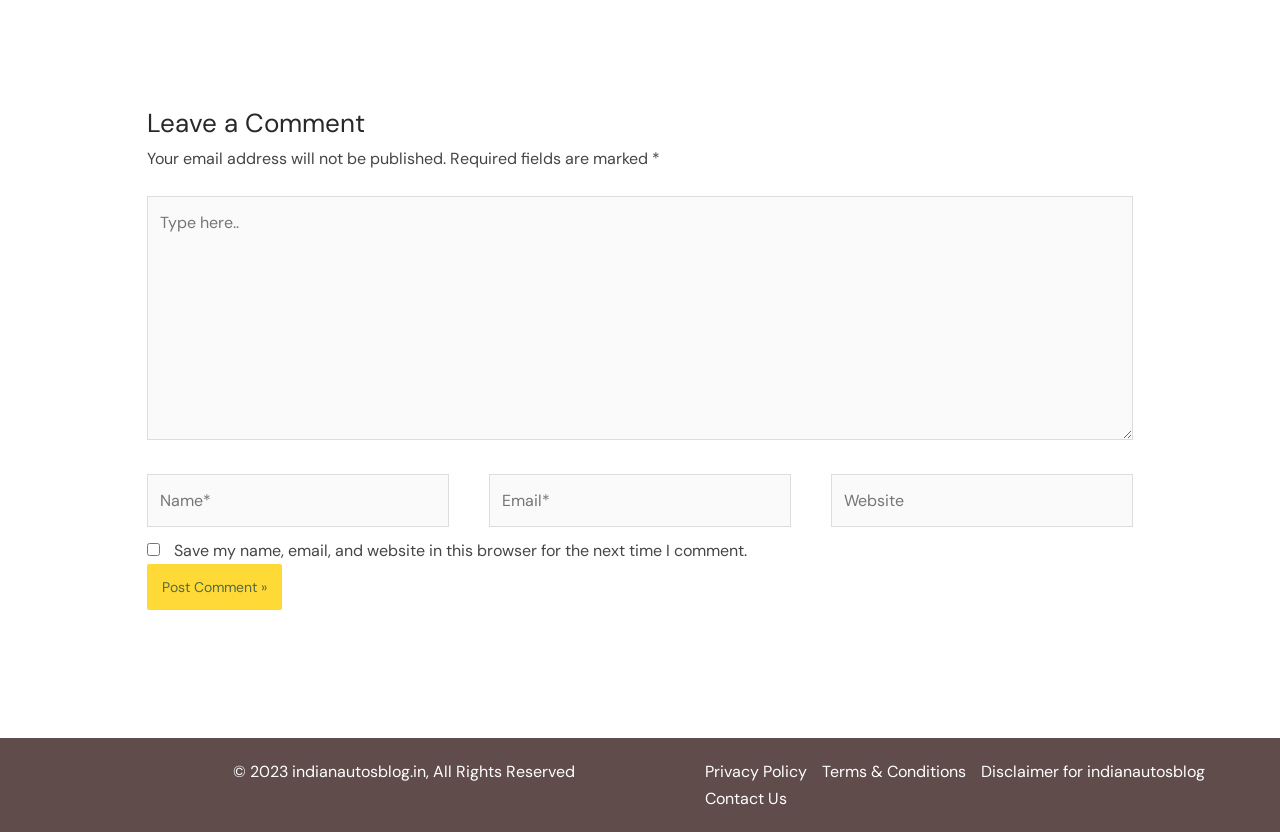How many text fields are required in the comment form?
Can you give a detailed and elaborate answer to the question?

The comment form has three required text fields: 'Name*', 'Email*', and the main comment text field. These fields are marked as required with an asterisk (*) symbol.